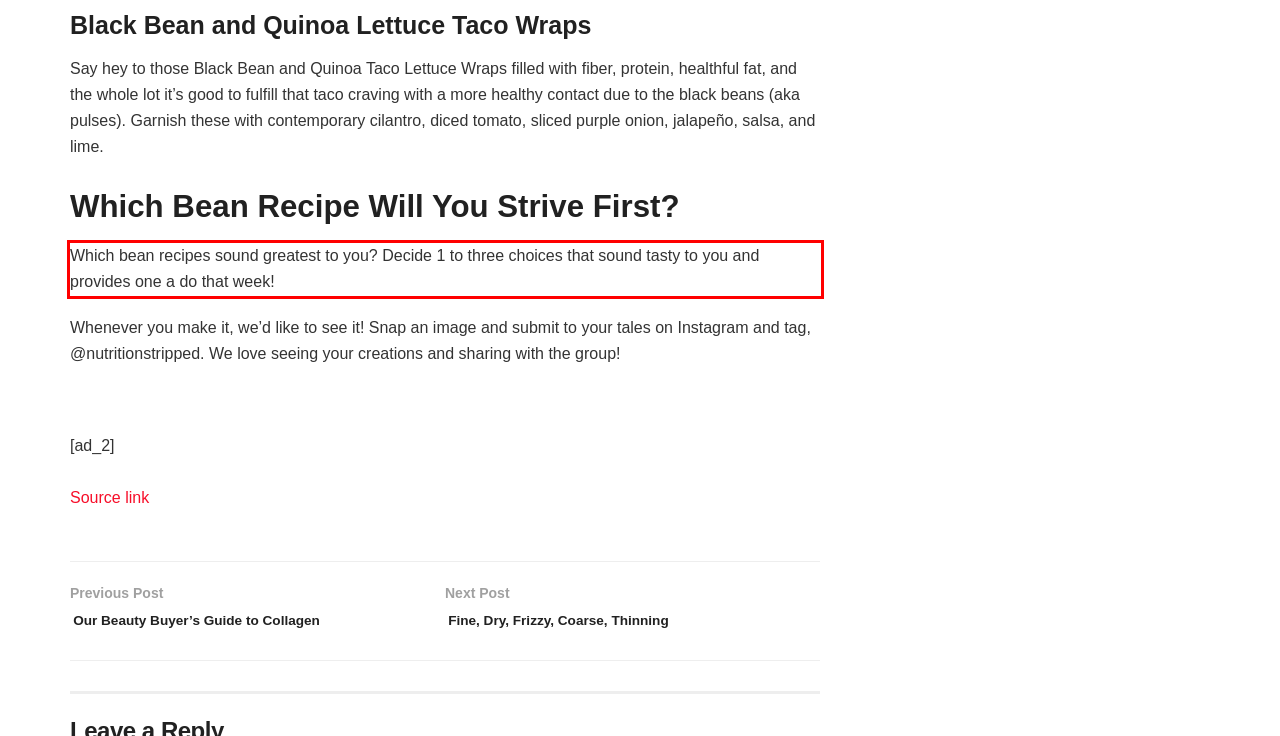Using the provided screenshot, read and generate the text content within the red-bordered area.

Which bean recipes sound greatest to you? Decide 1 to three choices that sound tasty to you and provides one a do that week!